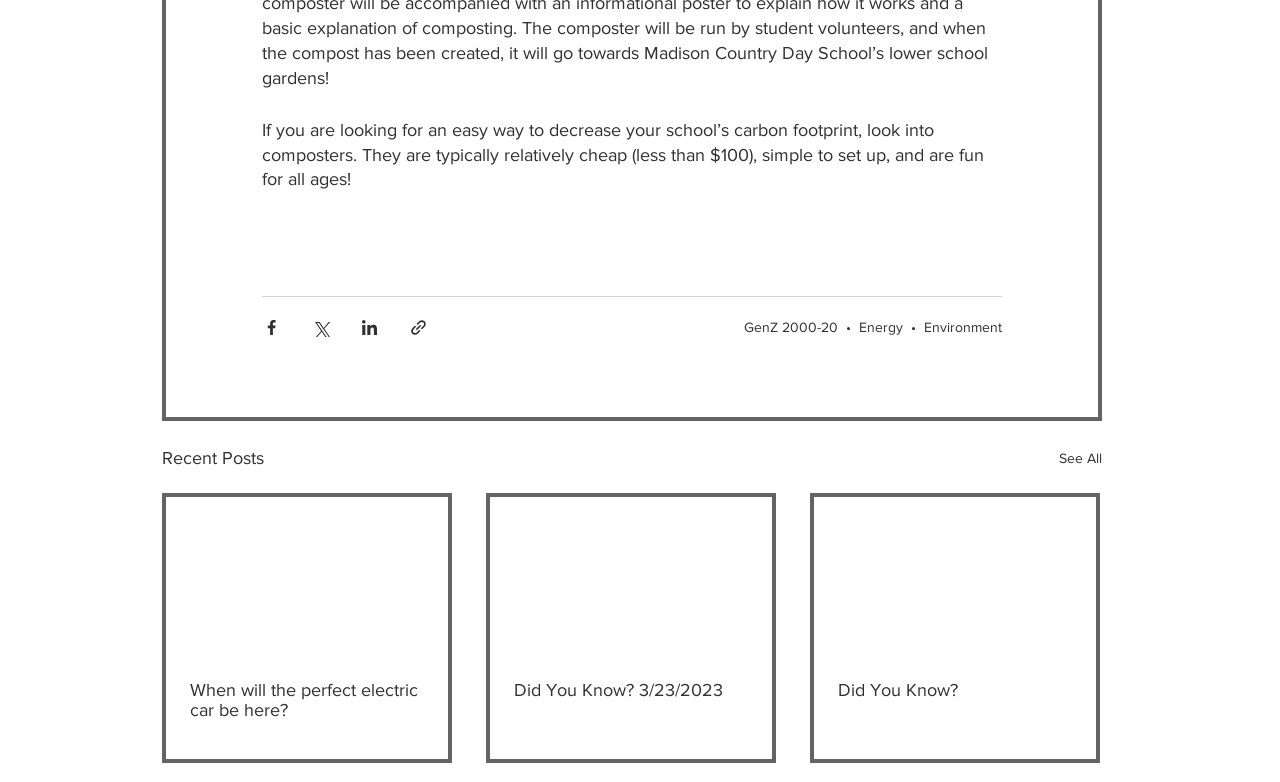Pinpoint the bounding box coordinates for the area that should be clicked to perform the following instruction: "Share via Twitter".

[0.243, 0.406, 0.258, 0.431]